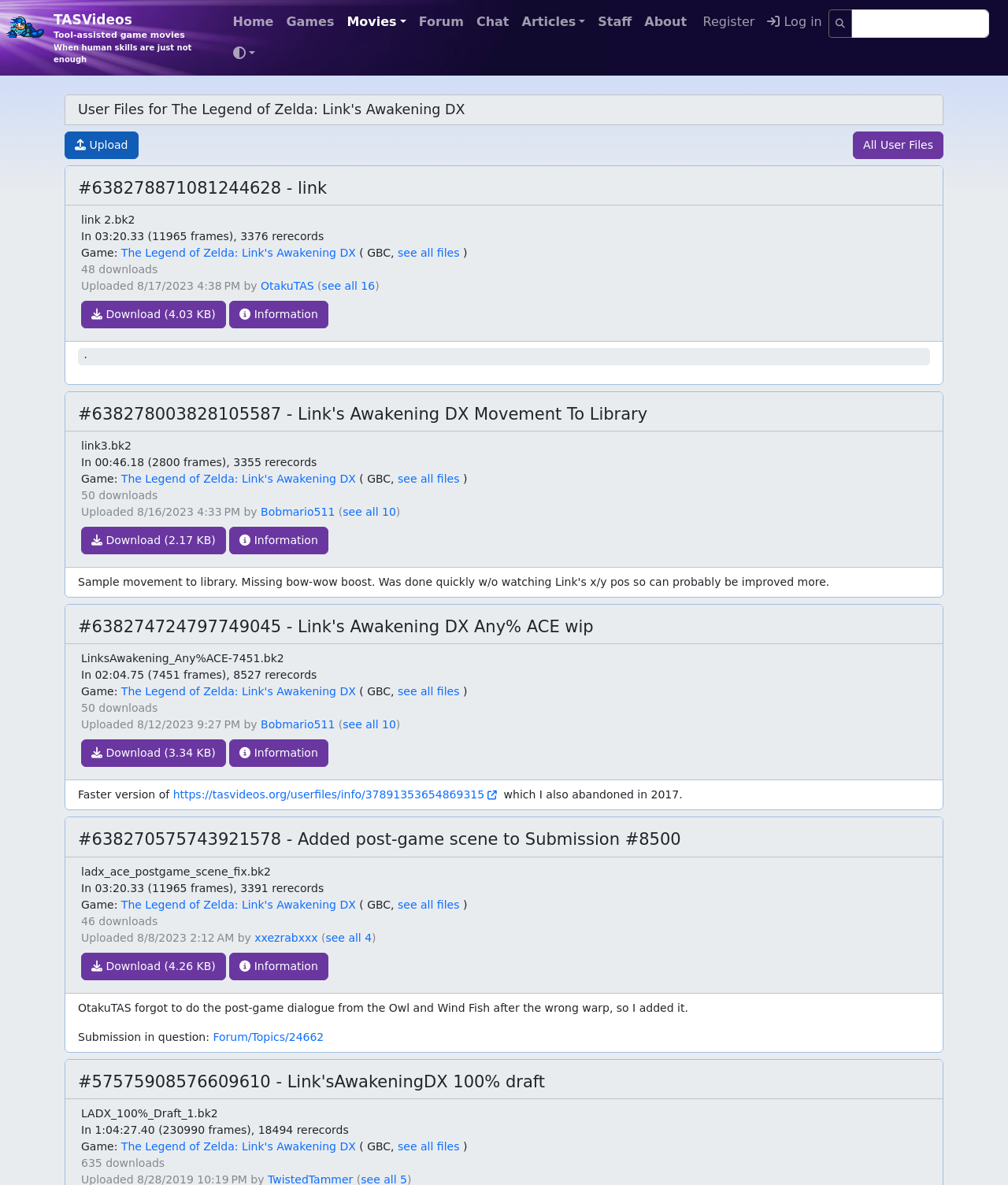Locate the bounding box coordinates of the item that should be clicked to fulfill the instruction: "Enter first name to subscribe".

None